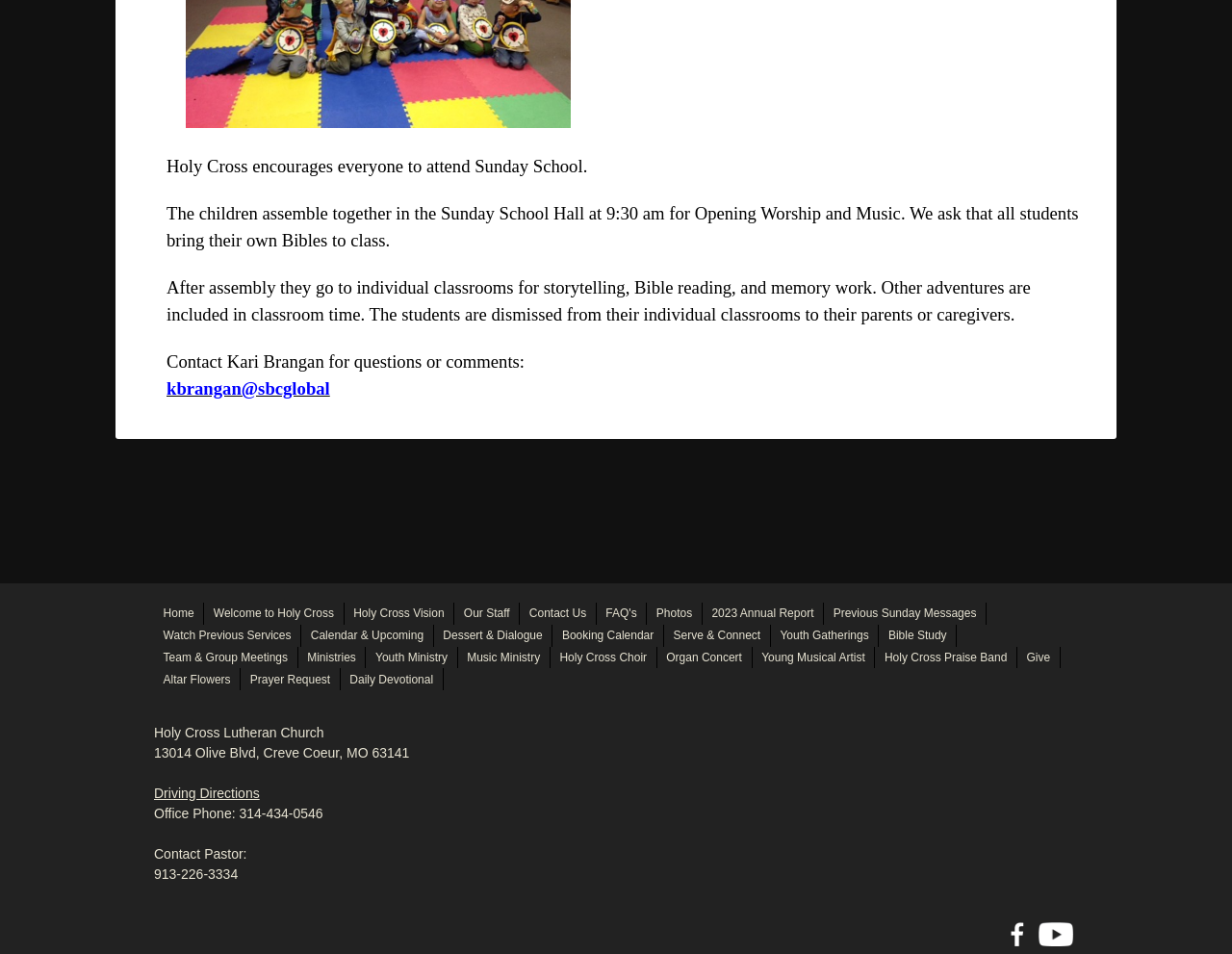Specify the bounding box coordinates of the area to click in order to execute this command: 'Click on 'Holy Cross Vision''. The coordinates should consist of four float numbers ranging from 0 to 1, and should be formatted as [left, top, right, bottom].

[0.279, 0.632, 0.369, 0.655]